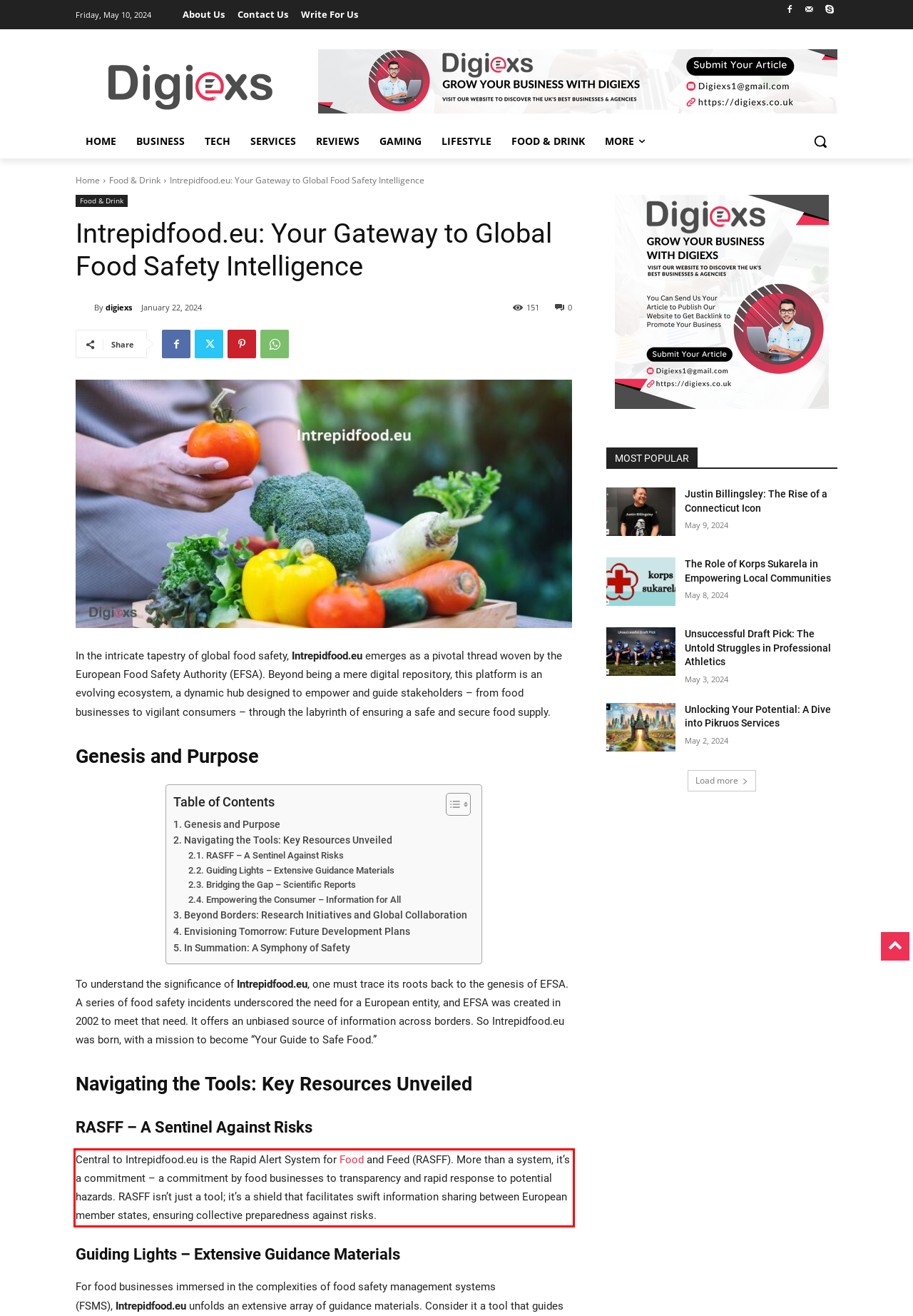You have a webpage screenshot with a red rectangle surrounding a UI element. Extract the text content from within this red bounding box.

Central to Intrepidfood.eu is the Rapid Alert System for Food and Feed (RASFF). More than a system, it’s a commitment – a commitment by food businesses to transparency and rapid response to potential hazards. RASFF isn’t just a tool; it’s a shield that facilitates swift information sharing between European member states, ensuring collective preparedness against risks.